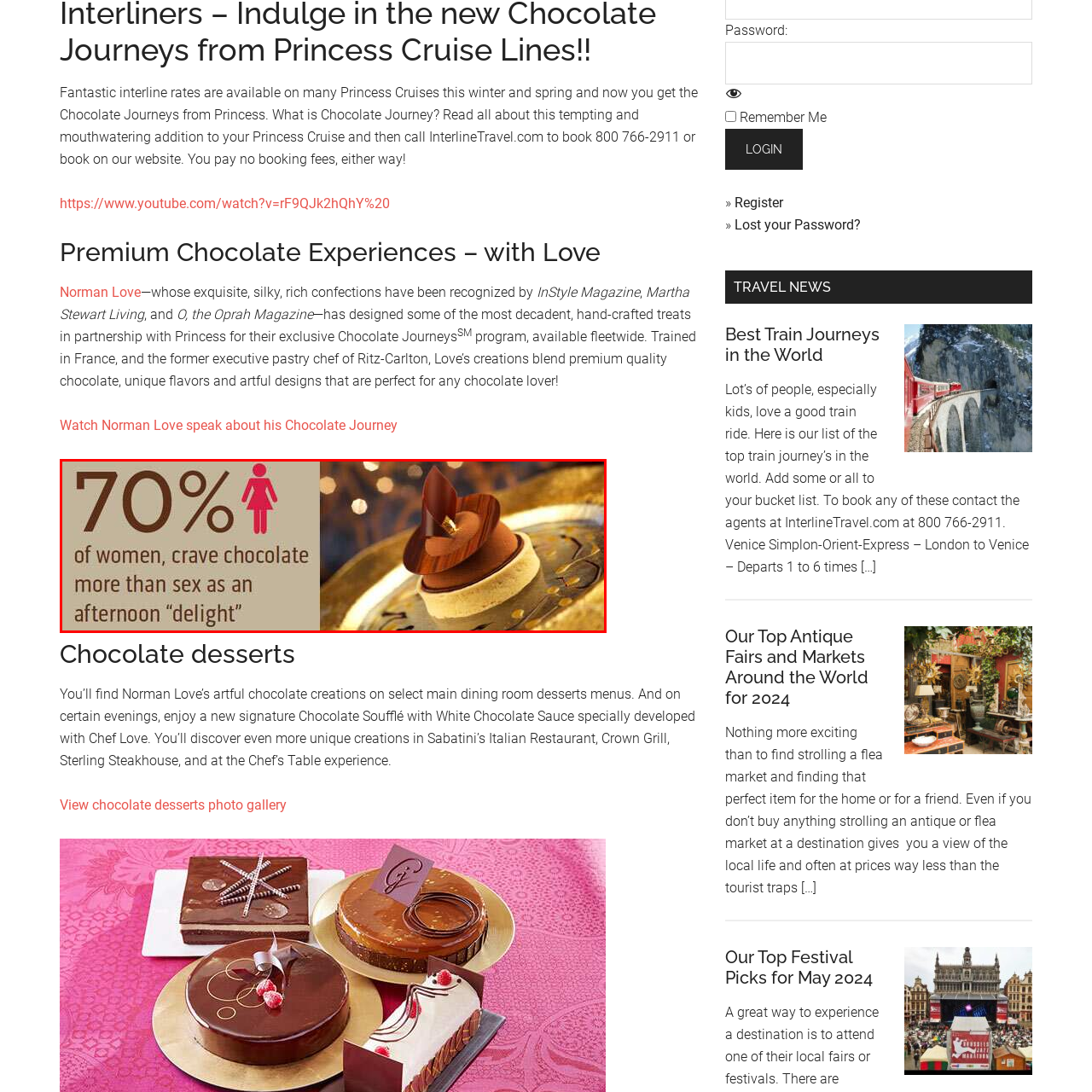What type of dessert is showcased in the image?
Examine the image within the red bounding box and give a comprehensive response.

The caption describes the visually appealing dessert as a beautifully crafted chocolate mousse, adorned with elegant chocolate decorations, which embodies the indulgence that many women associate with chocolate.